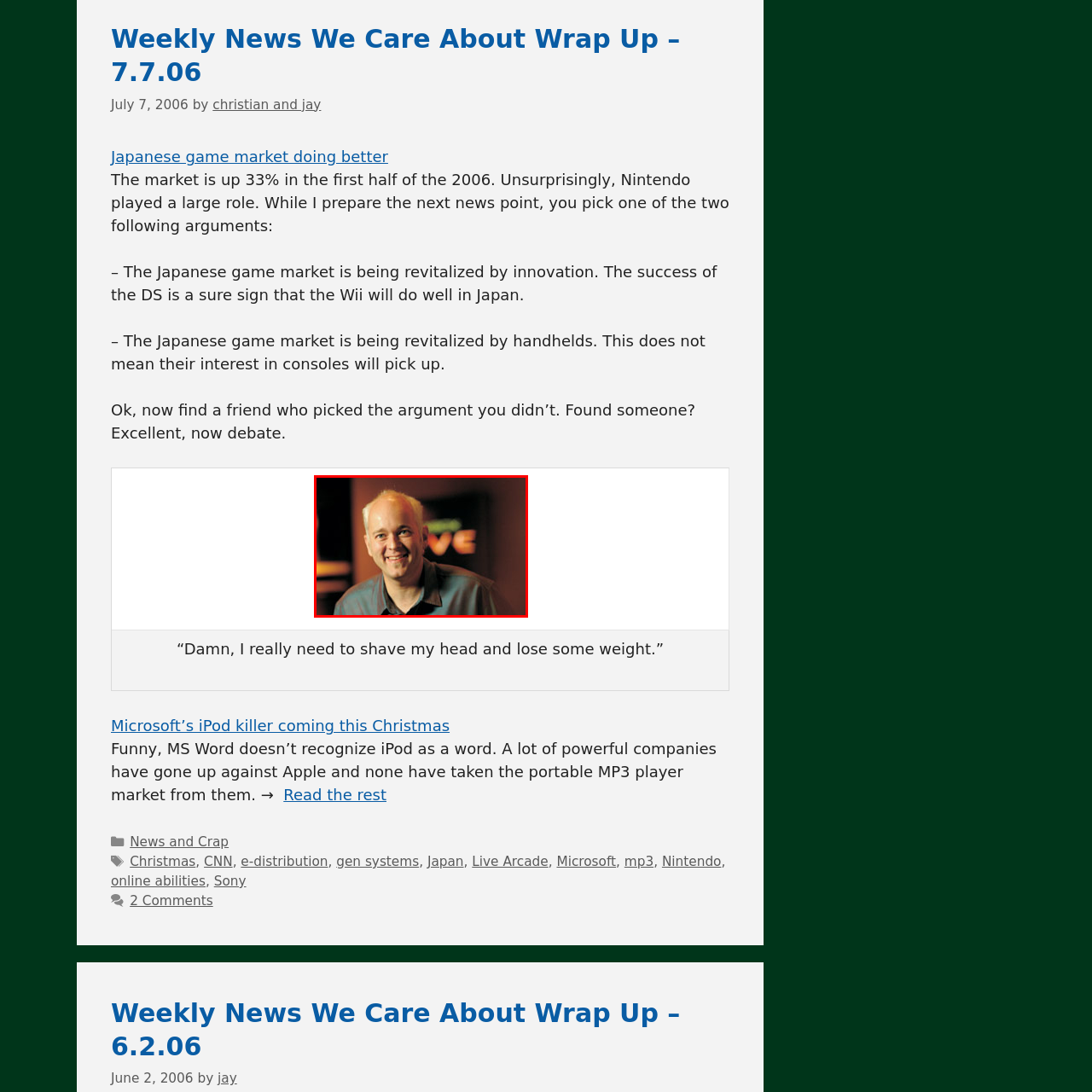What type of shirt is the man wearing?
Look at the image within the red bounding box and provide a single word or phrase as an answer.

Button-up